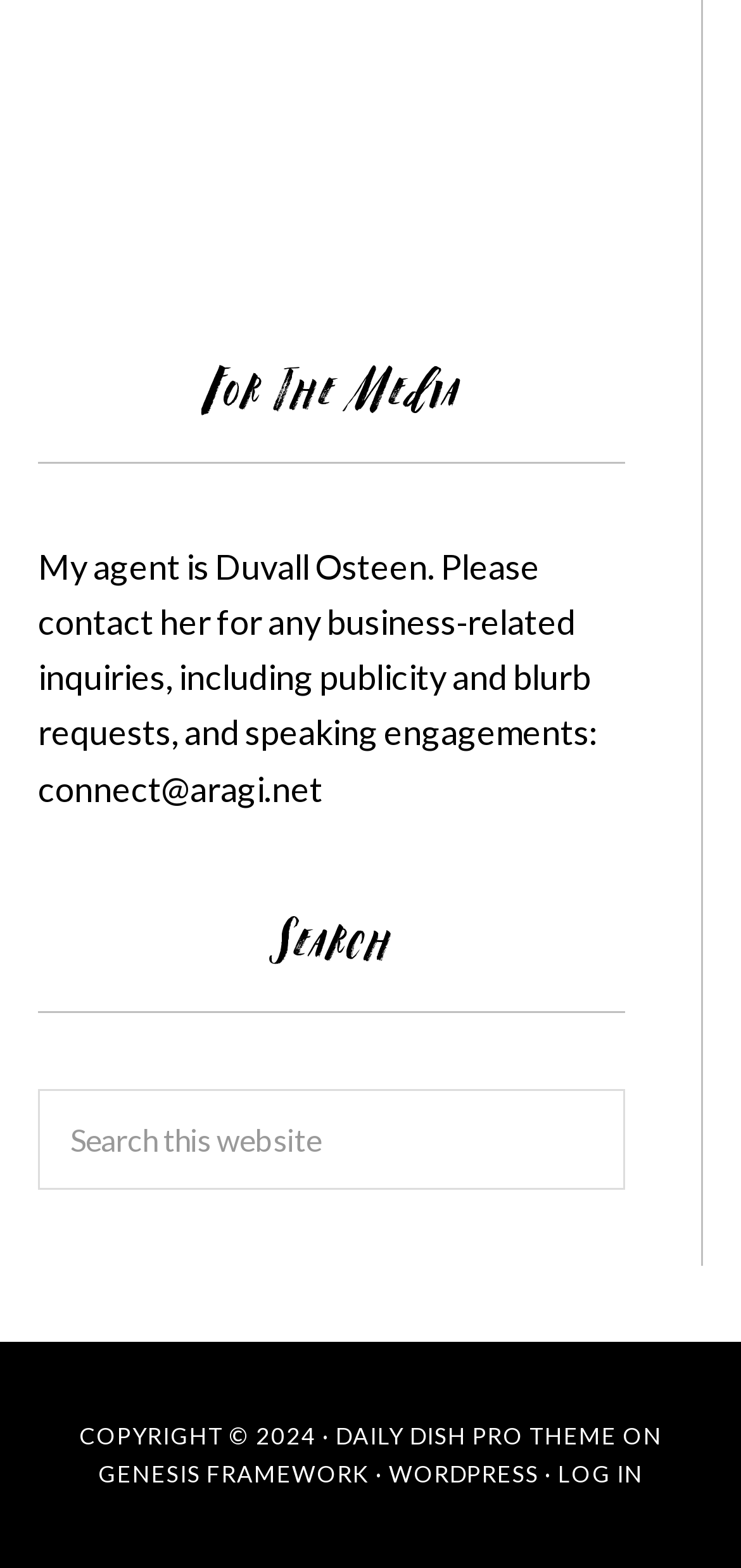What is the agent's name for business-related inquiries?
Relying on the image, give a concise answer in one word or a brief phrase.

Duvall Osteen